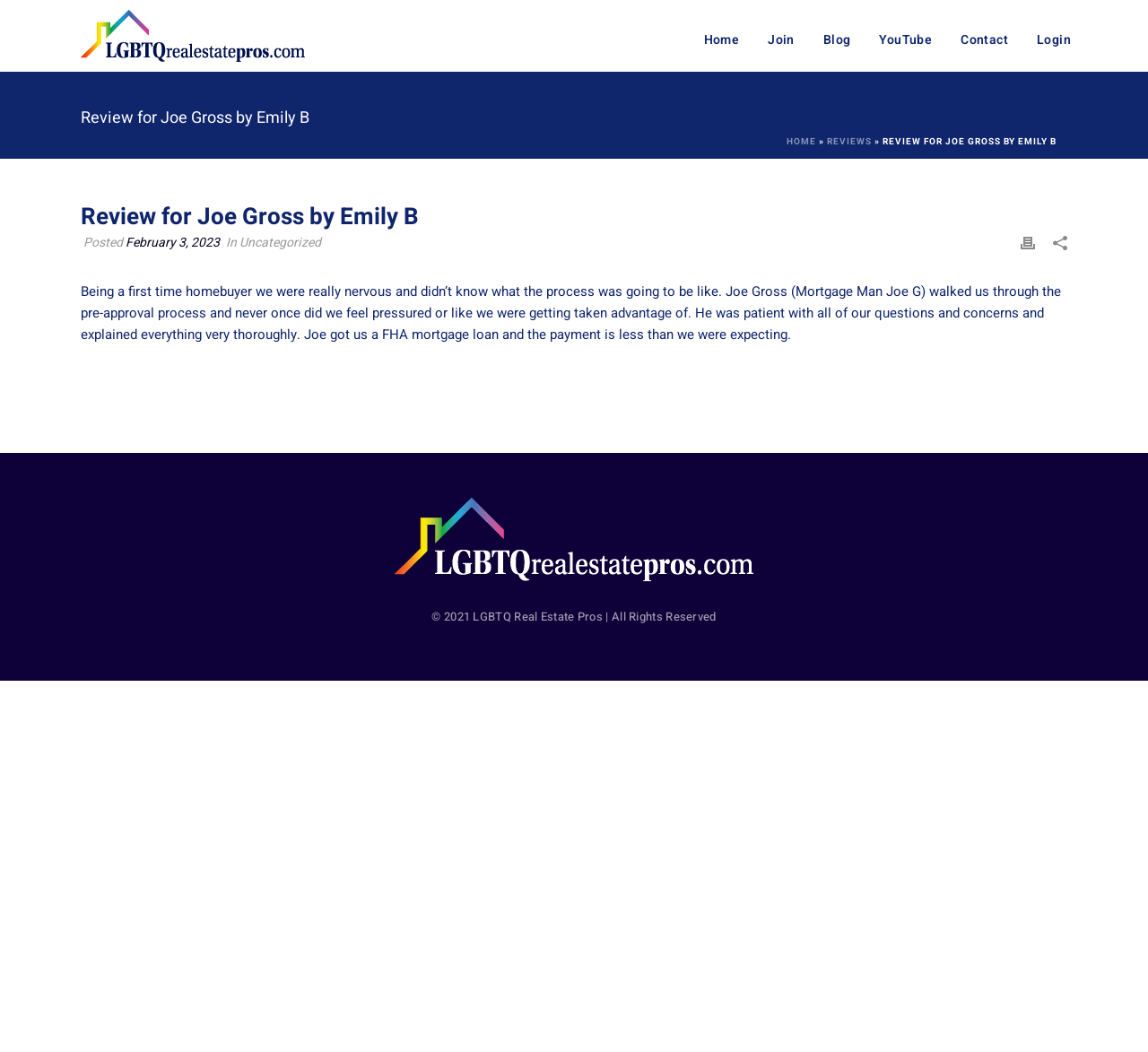Please locate the bounding box coordinates for the element that should be clicked to achieve the following instruction: "Request a specialist consultation". Ensure the coordinates are given as four float numbers between 0 and 1, i.e., [left, top, right, bottom].

None